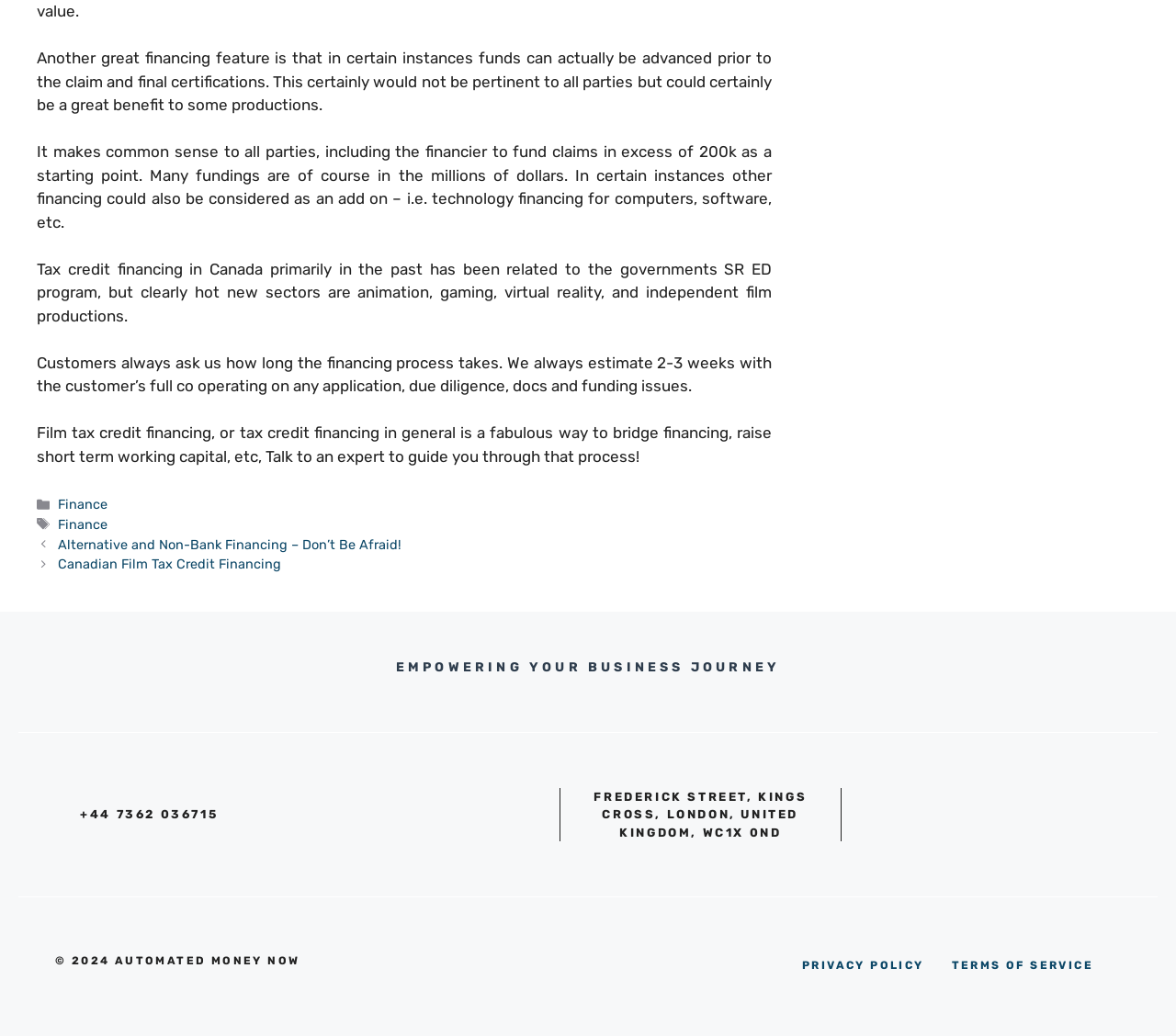What is the company's phone number?
Give a detailed response to the question by analyzing the screenshot.

I found the company's phone number by looking at the text elements on the webpage. Specifically, I found the StaticText element with the OCR text '+44 7362 036715' located at coordinates [0.068, 0.78, 0.185, 0.793]. This suggests that the company's phone number is +44 7362 036715.